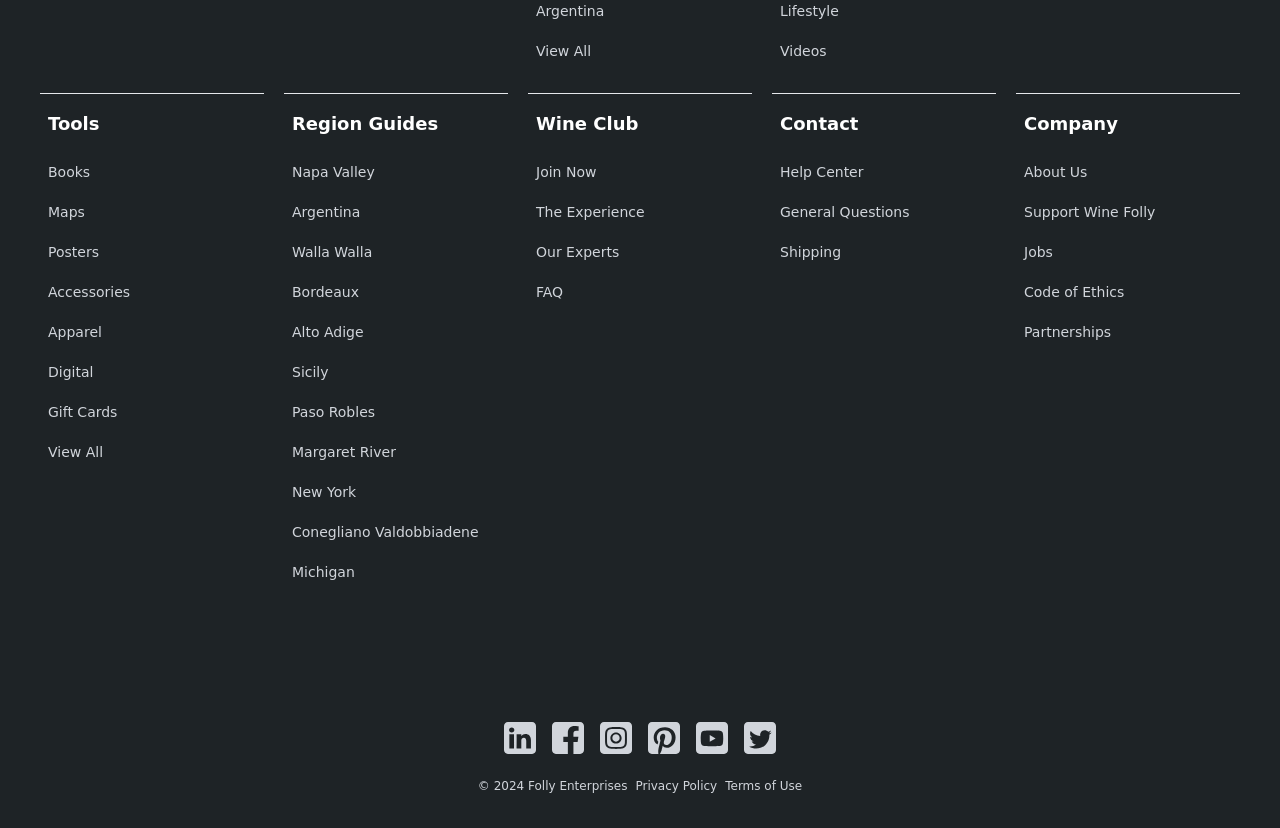Determine the coordinates of the bounding box that should be clicked to complete the instruction: "Follow wine Folly on LinkedIn". The coordinates should be represented by four float numbers between 0 and 1: [left, top, right, bottom].

[0.394, 0.872, 0.419, 0.911]